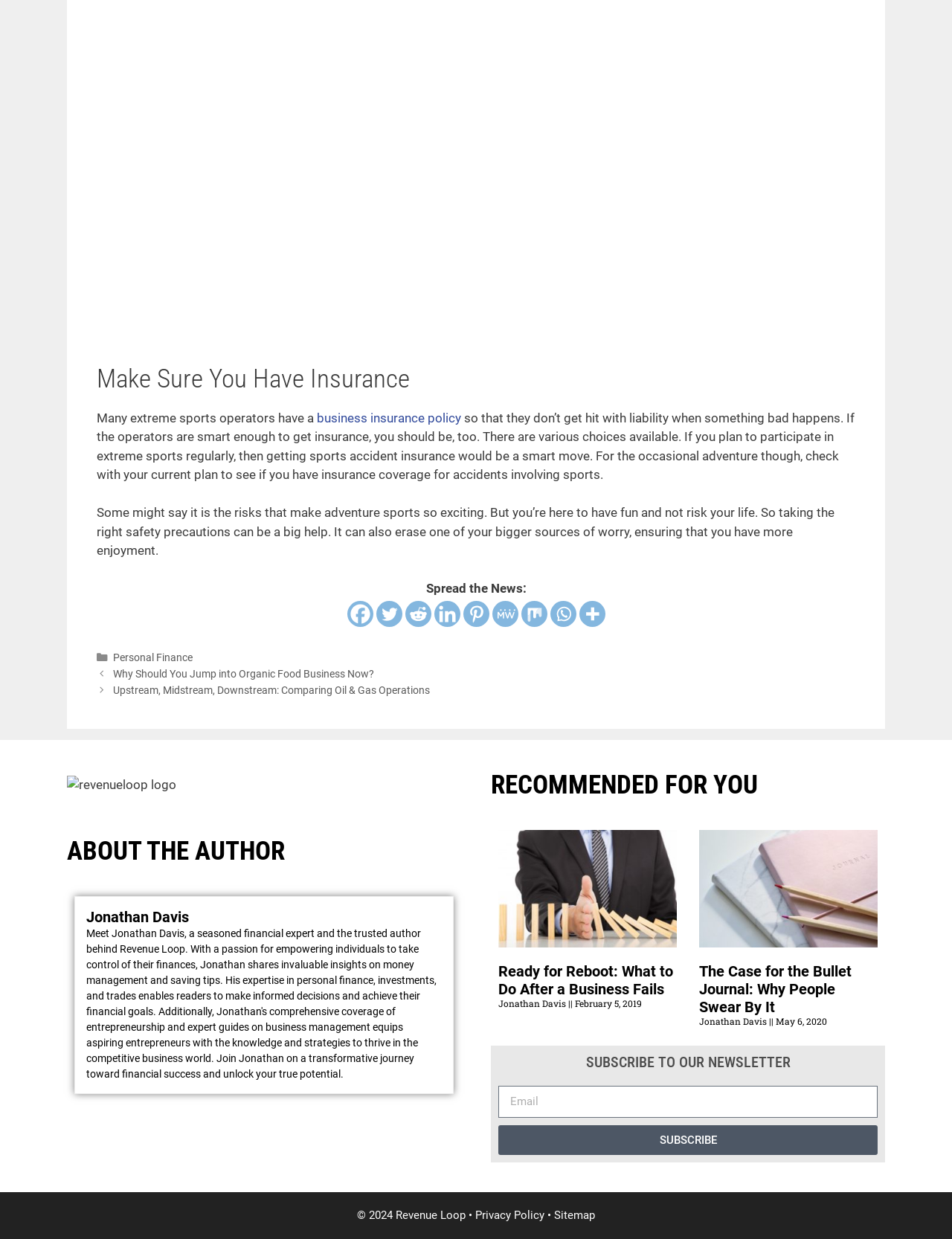What is the importance of insurance in extreme sports?
Look at the screenshot and respond with one word or a short phrase.

To avoid liability